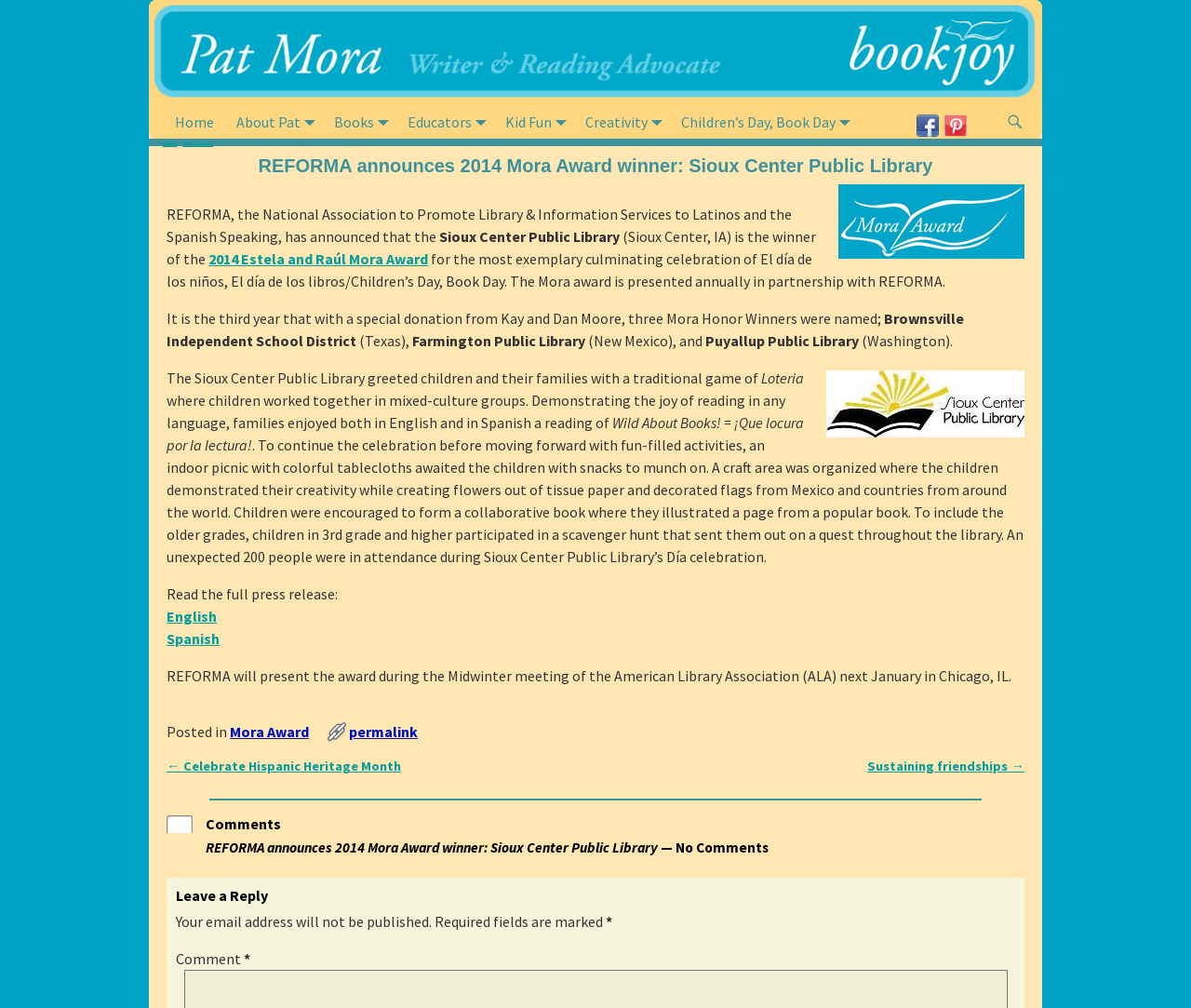What is the name of the book read during the celebration?
Could you give a comprehensive explanation in response to this question?

The answer can be found in the article section of the webpage, where it is stated that 'families enjoyed both in English and in Spanish a reading of Wild About Books! = ¡Que locura por la lectura!'.